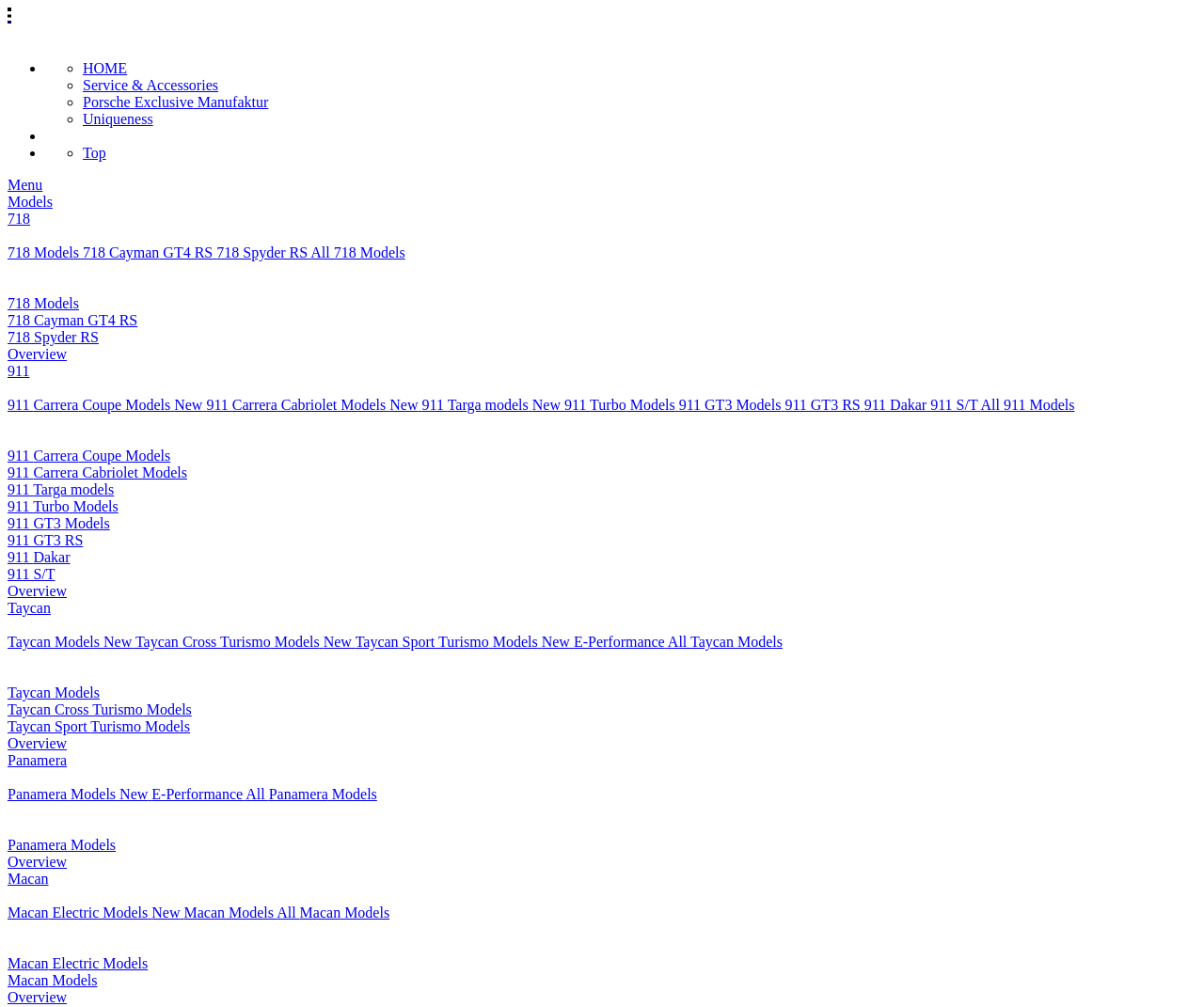Kindly determine the bounding box coordinates for the clickable area to achieve the given instruction: "View 718 Cayman GT4 RS".

[0.069, 0.243, 0.18, 0.259]